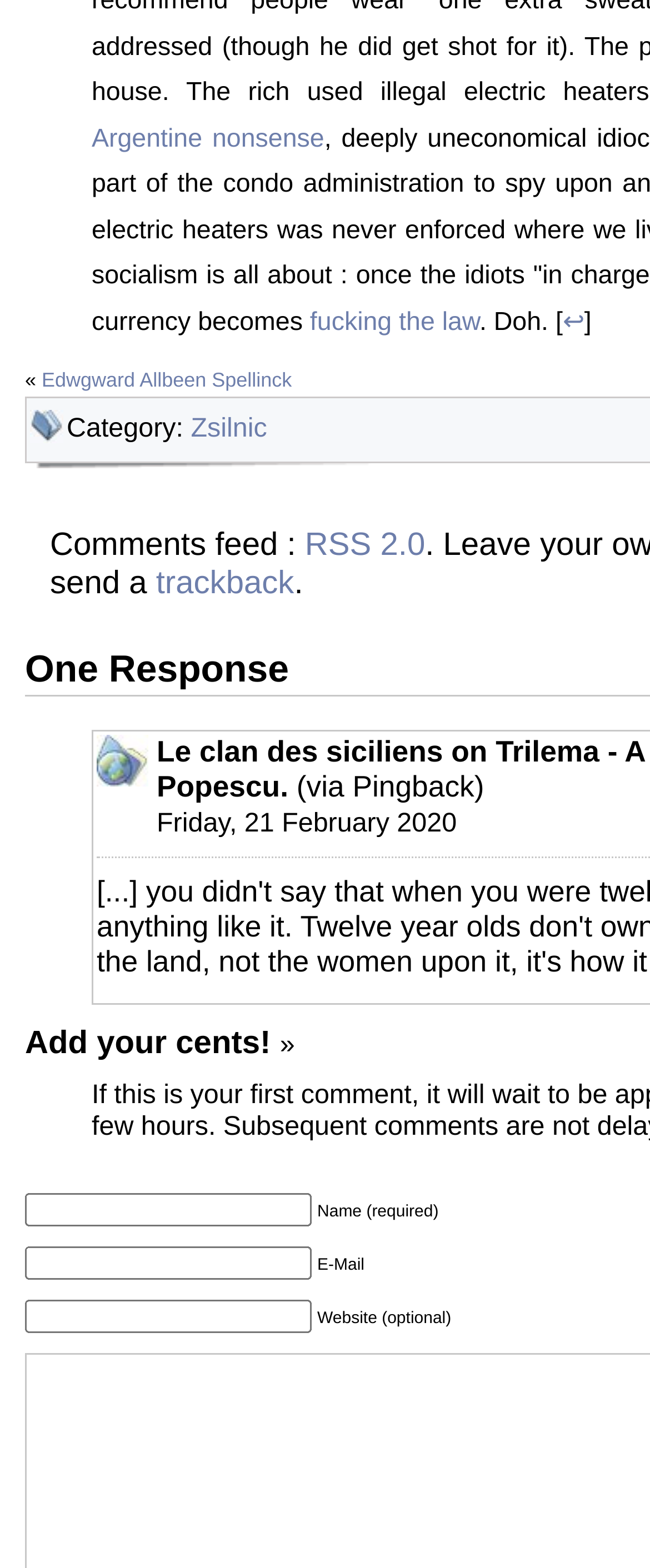Please identify the bounding box coordinates of the element that needs to be clicked to perform the following instruction: "Click on the link to Edwgward Allbeen Spellinck".

[0.064, 0.235, 0.449, 0.25]